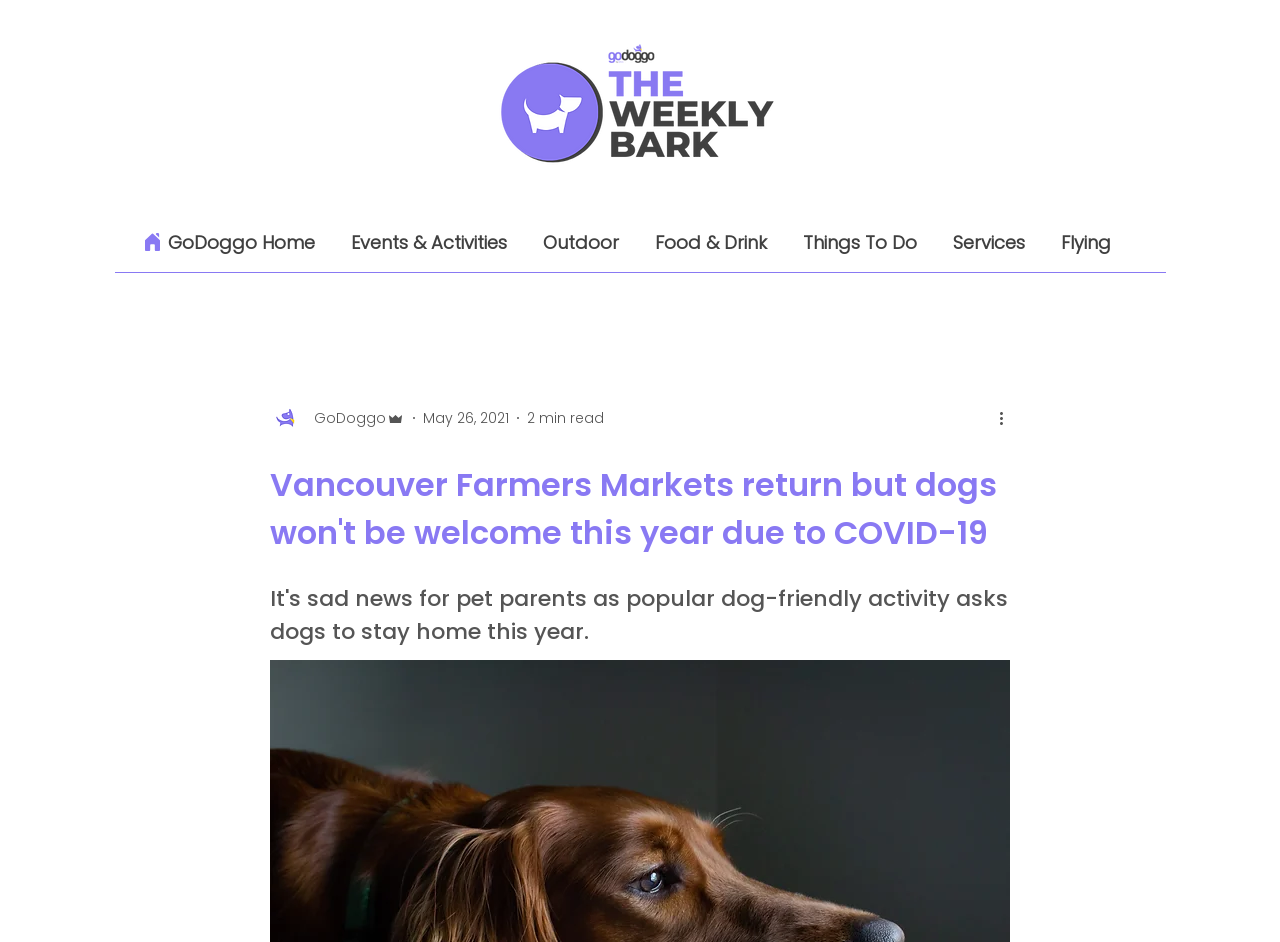Please find the bounding box coordinates of the element that you should click to achieve the following instruction: "Read the article". The coordinates should be presented as four float numbers between 0 and 1: [left, top, right, bottom].

[0.211, 0.489, 0.789, 0.591]